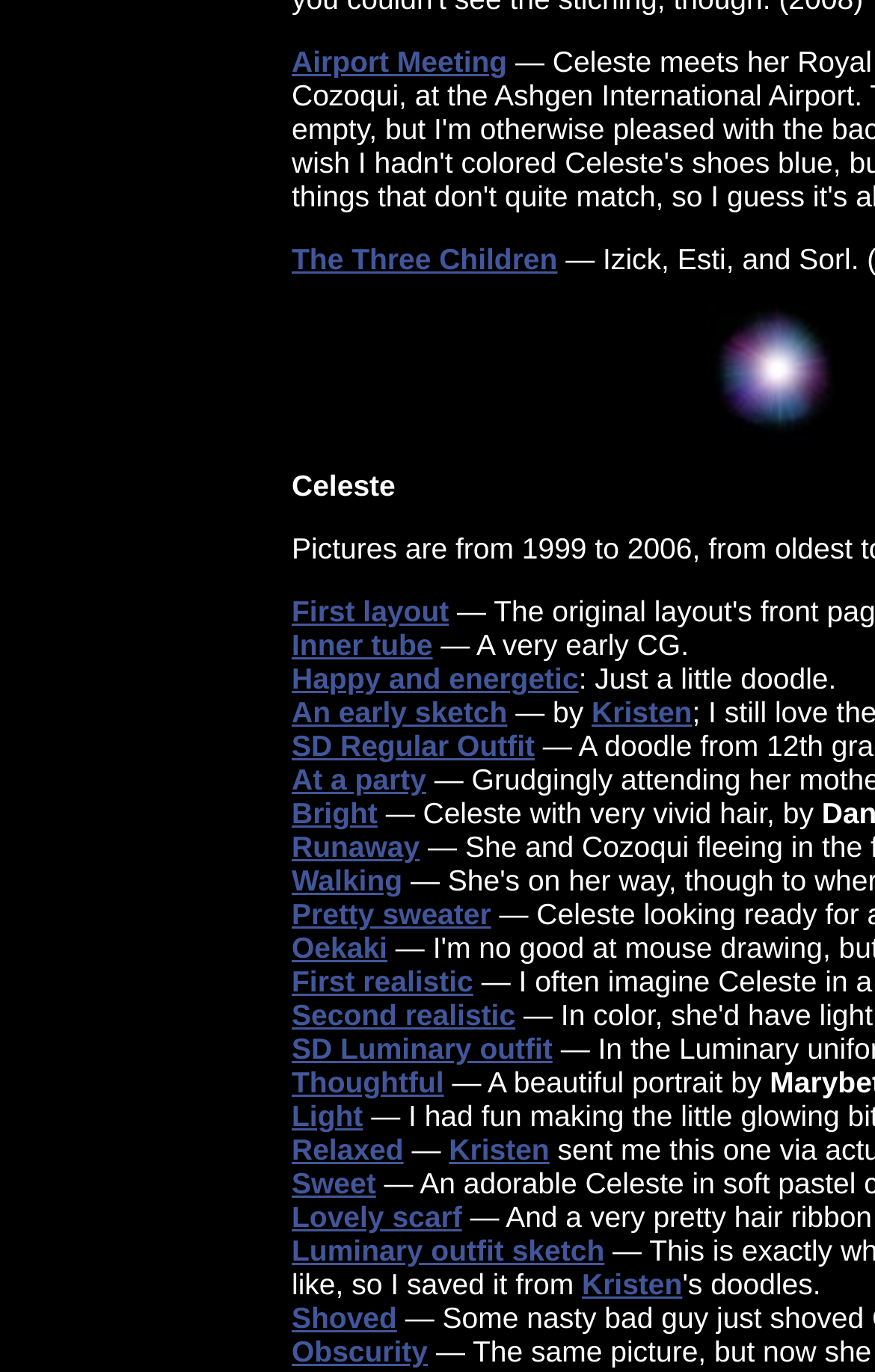Identify and provide the bounding box for the element described by: "Pretty sweater".

[0.333, 0.654, 0.561, 0.678]